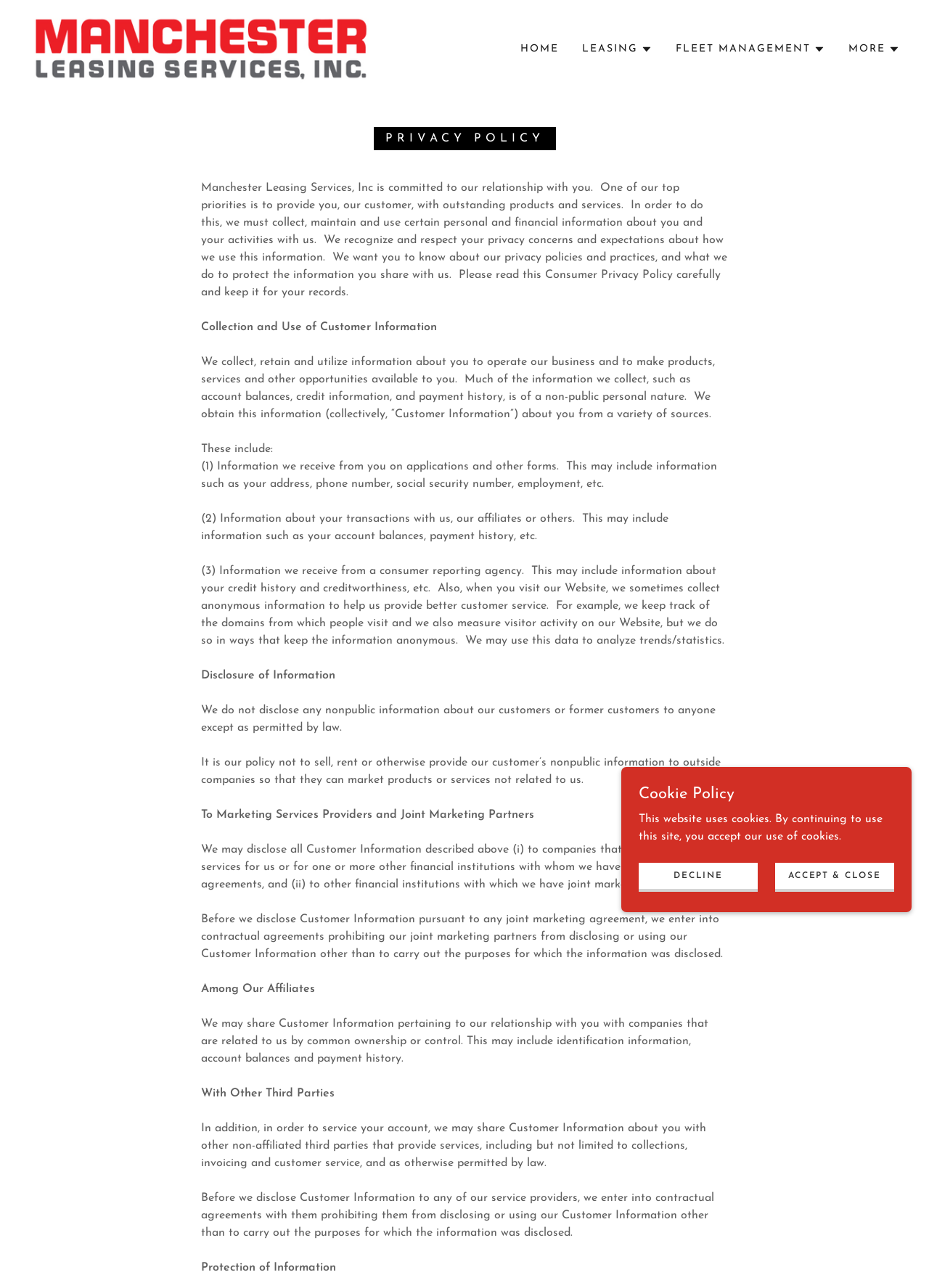Generate a comprehensive description of the webpage content.

The webpage is a privacy policy page for Manchester Leasing Services, Inc. At the top, there is a main section with a link to "Manchester Leasing" and an image of the company's logo. Below this, there are four buttons: "HOME", "LEASING", "FLEET MANAGEMENT", and "MORE", each with an accompanying image.

The main content of the page is divided into sections, starting with a heading "PRIVACY POLICY" followed by a paragraph of text explaining the company's commitment to customer privacy. The text is divided into sections with headings such as "Collection and Use of Customer Information", "Disclosure of Information", "Among Our Affiliates", "With Other Third Parties", and "Protection of Information". Each section contains multiple paragraphs of text explaining the company's policies and practices regarding customer information.

At the bottom of the page, there is a separate section with a heading "Cookie Policy" and a brief statement explaining the use of cookies on the website. Below this, there are two links: "DECLINE" and "ACCEPT & CLOSE".